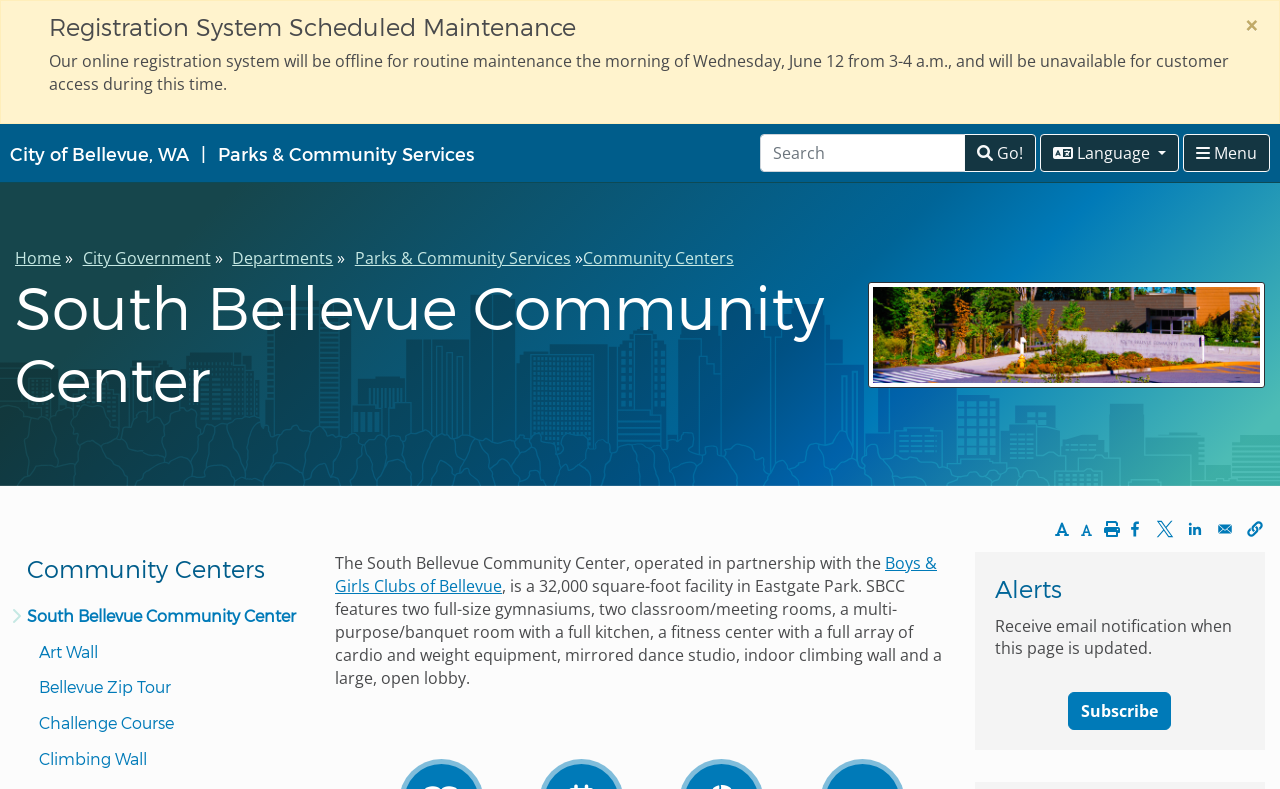Answer the question using only a single word or phrase: 
What is the name of the community center?

South Bellevue Community Center